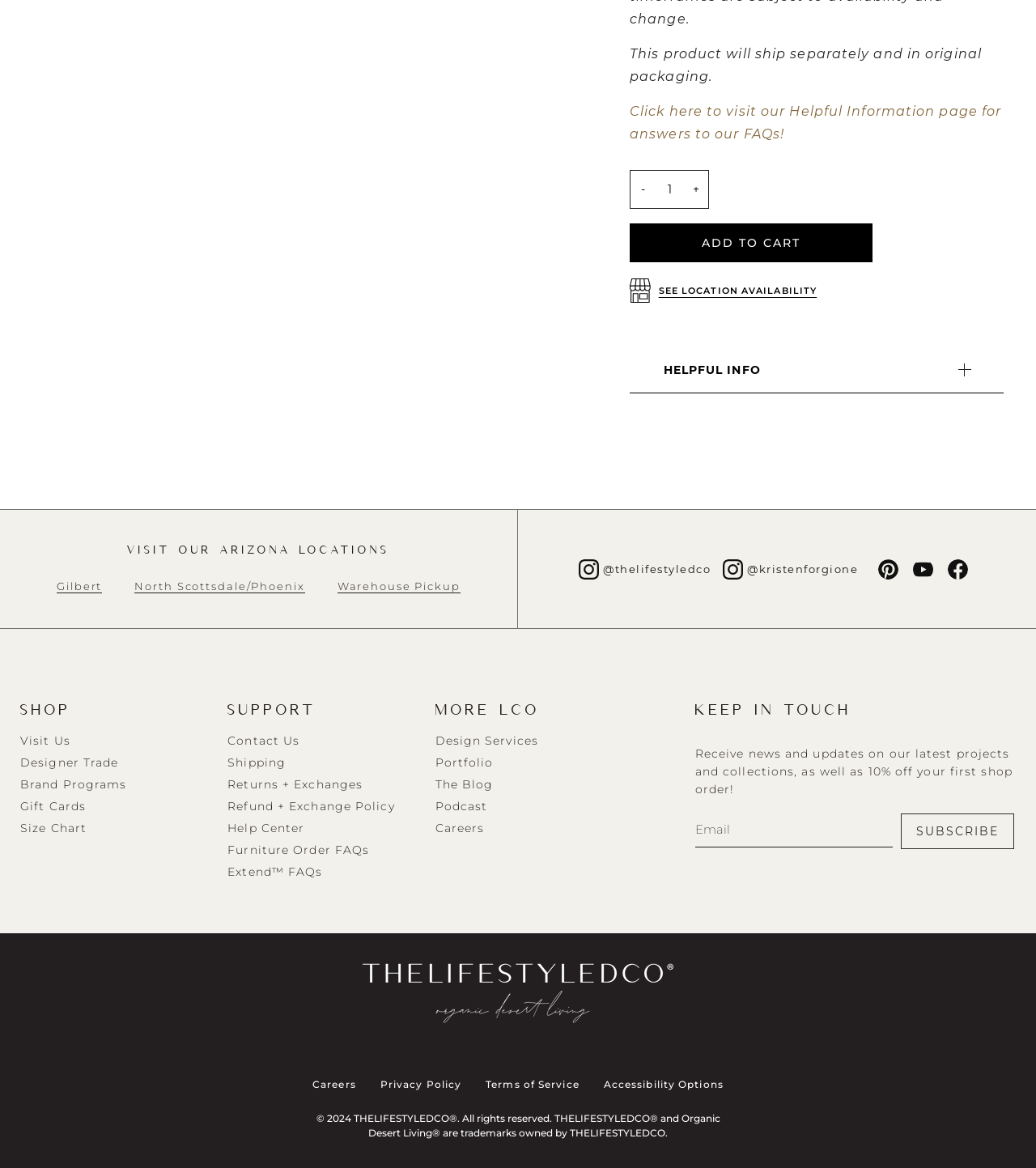Could you specify the bounding box coordinates for the clickable section to complete the following instruction: "Visit the 'HELPFUL INFO' page"?

[0.641, 0.308, 0.938, 0.326]